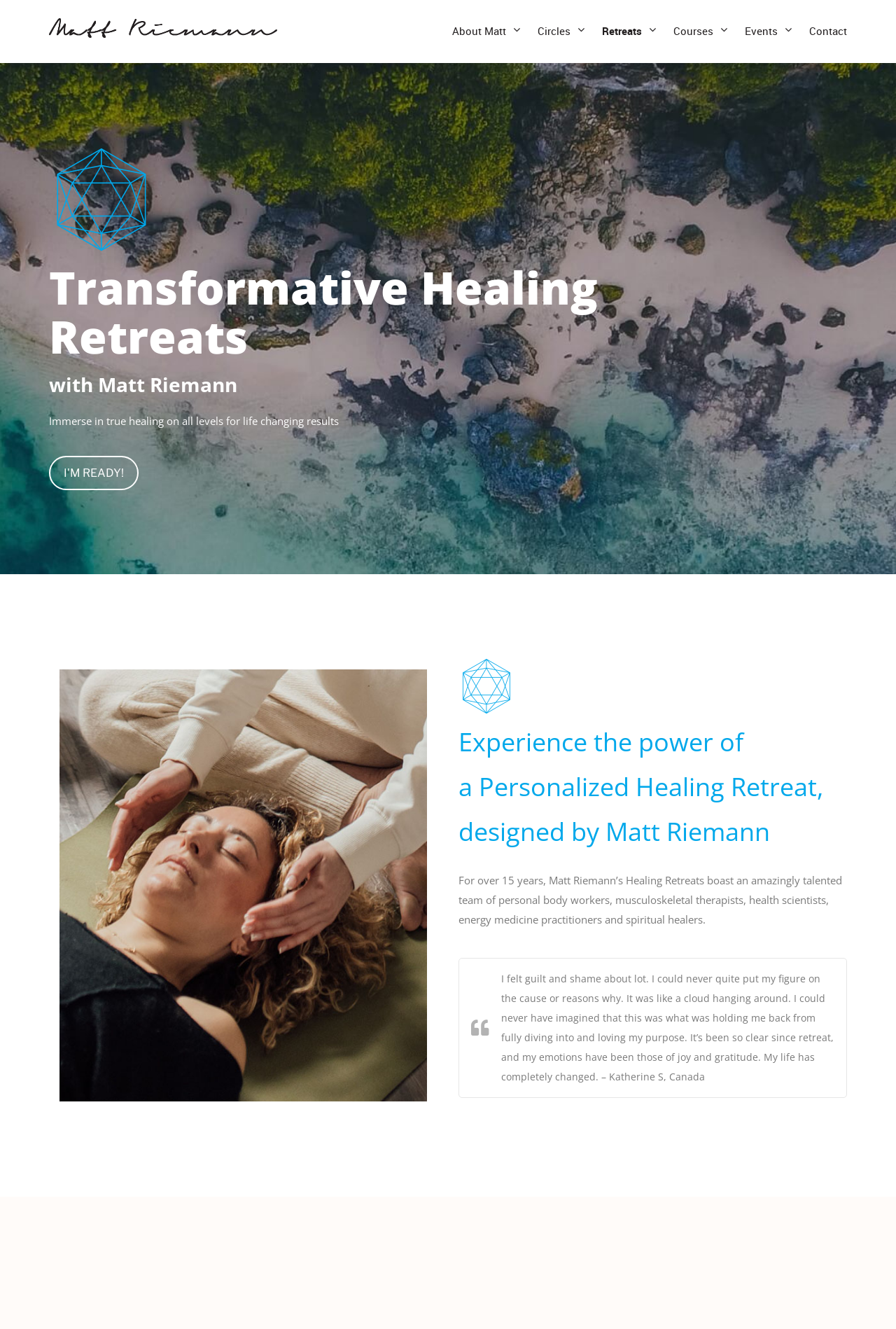Identify the bounding box of the UI element described as follows: "Circles". Provide the coordinates as four float numbers in the range of 0 to 1 [left, top, right, bottom].

[0.584, 0.013, 0.652, 0.034]